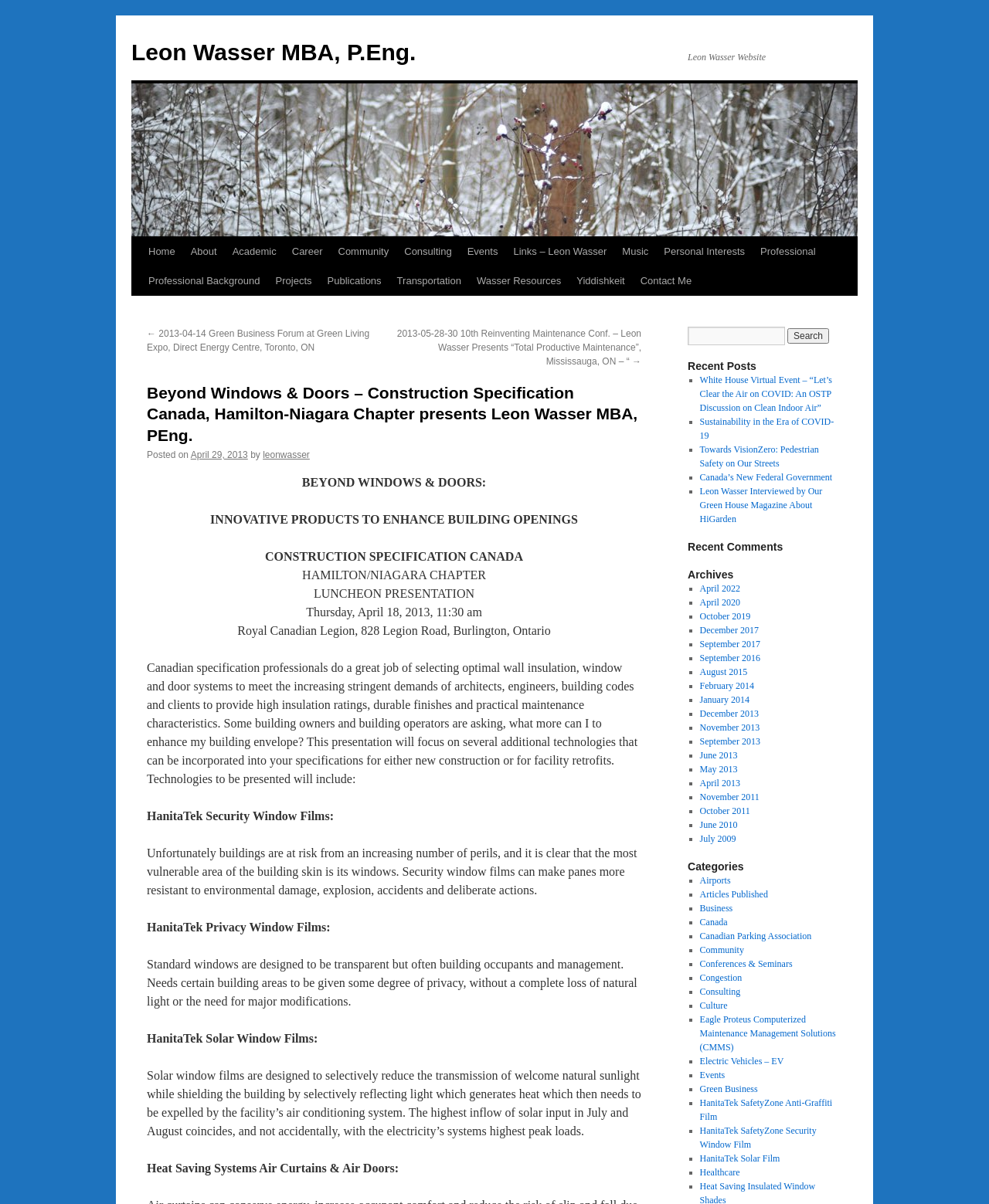Use one word or a short phrase to answer the question provided: 
What is the purpose of HanitaTek Security Window Films?

To make panes more resistant